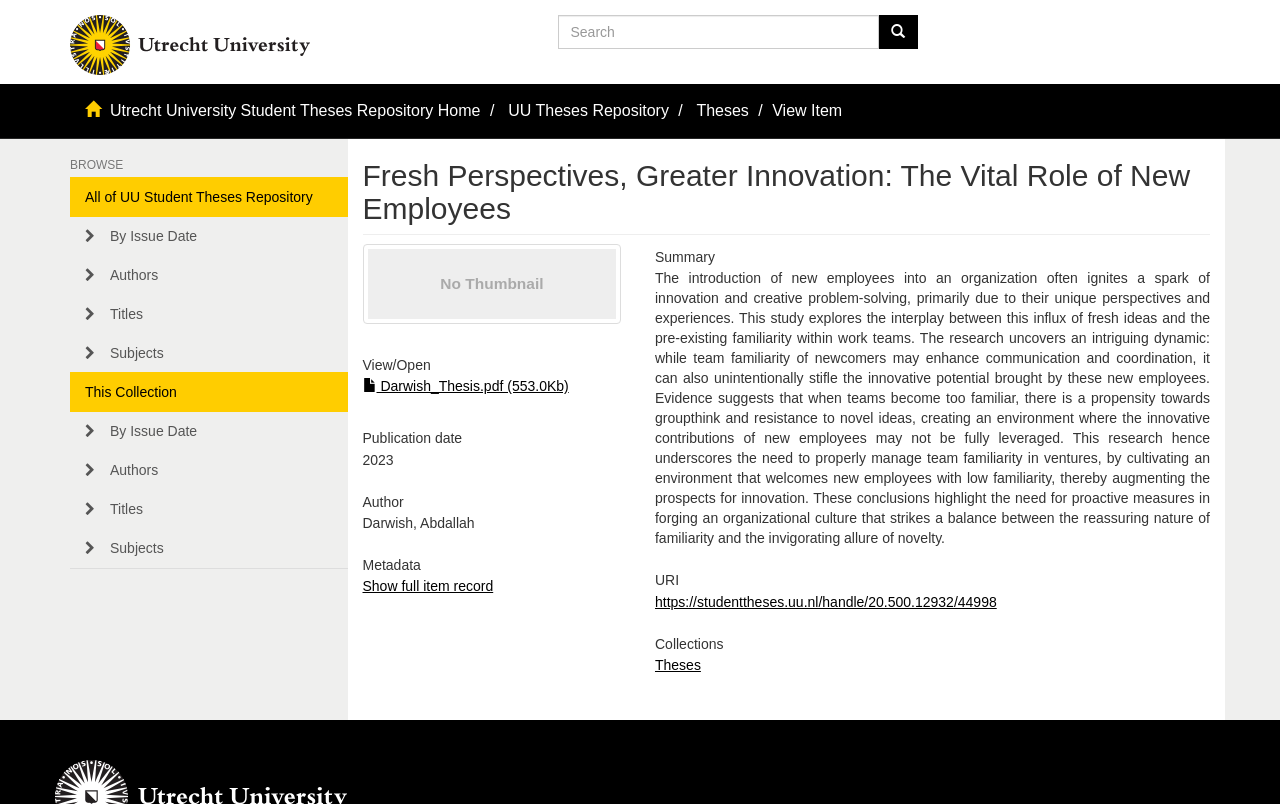Using the format (top-left x, top-left y, bottom-right x, bottom-right y), and given the element description, identify the bounding box coordinates within the screenshot: Subjects

[0.055, 0.414, 0.271, 0.464]